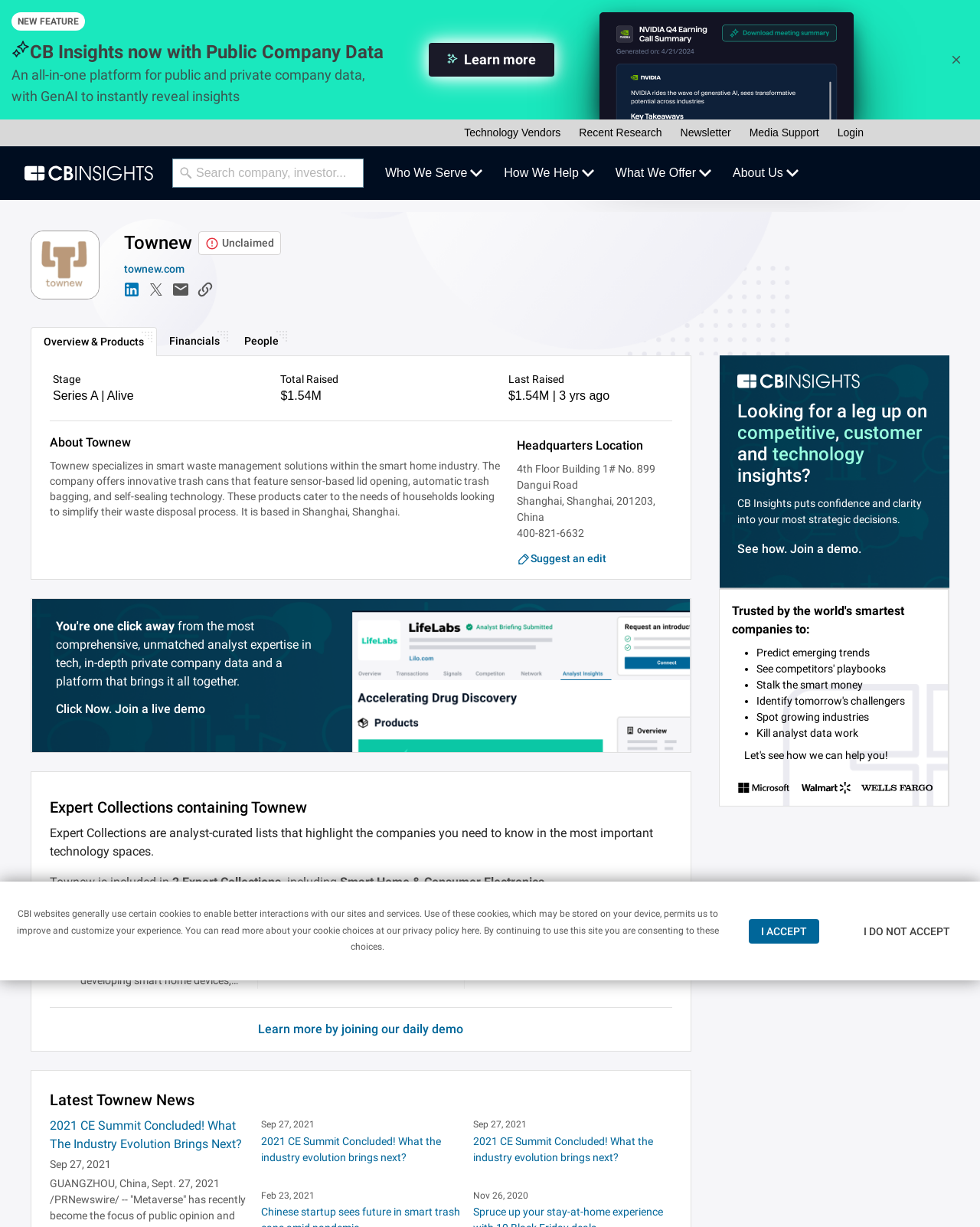Utilize the information from the image to answer the question in detail:
Where is Townew's headquarters located?

The webpage provides the headquarters location of Townew, which is 4th Floor Building 1# No. 899 Dangui Road, 201203, Shanghai, China.